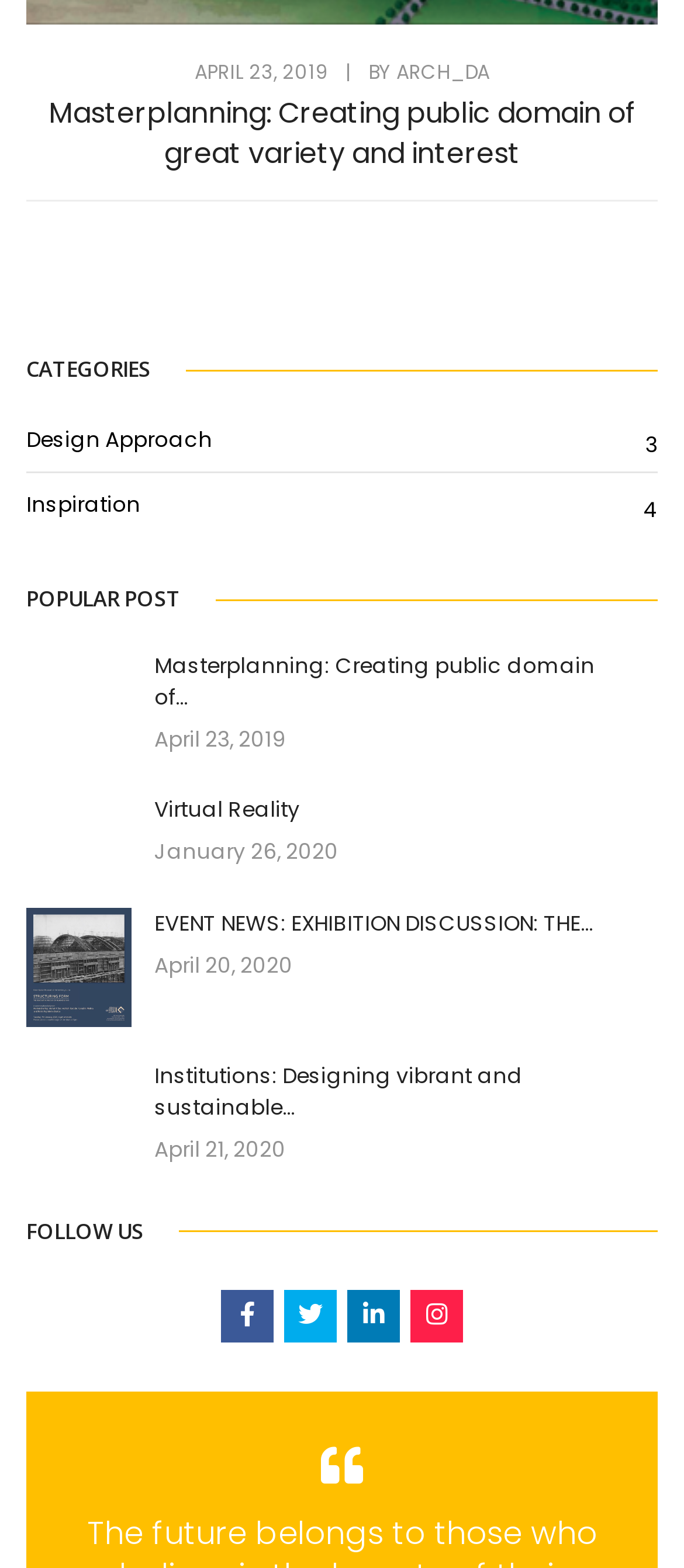Refer to the screenshot and give an in-depth answer to this question: How many popular posts are displayed?

The popular posts are displayed in a series of figure elements, each containing a link and a date. There are four such elements, indicating four popular posts. The dates of these posts are April 23, 2019, January 26, 2020, April 20, 2020, and April 21, 2020, respectively.